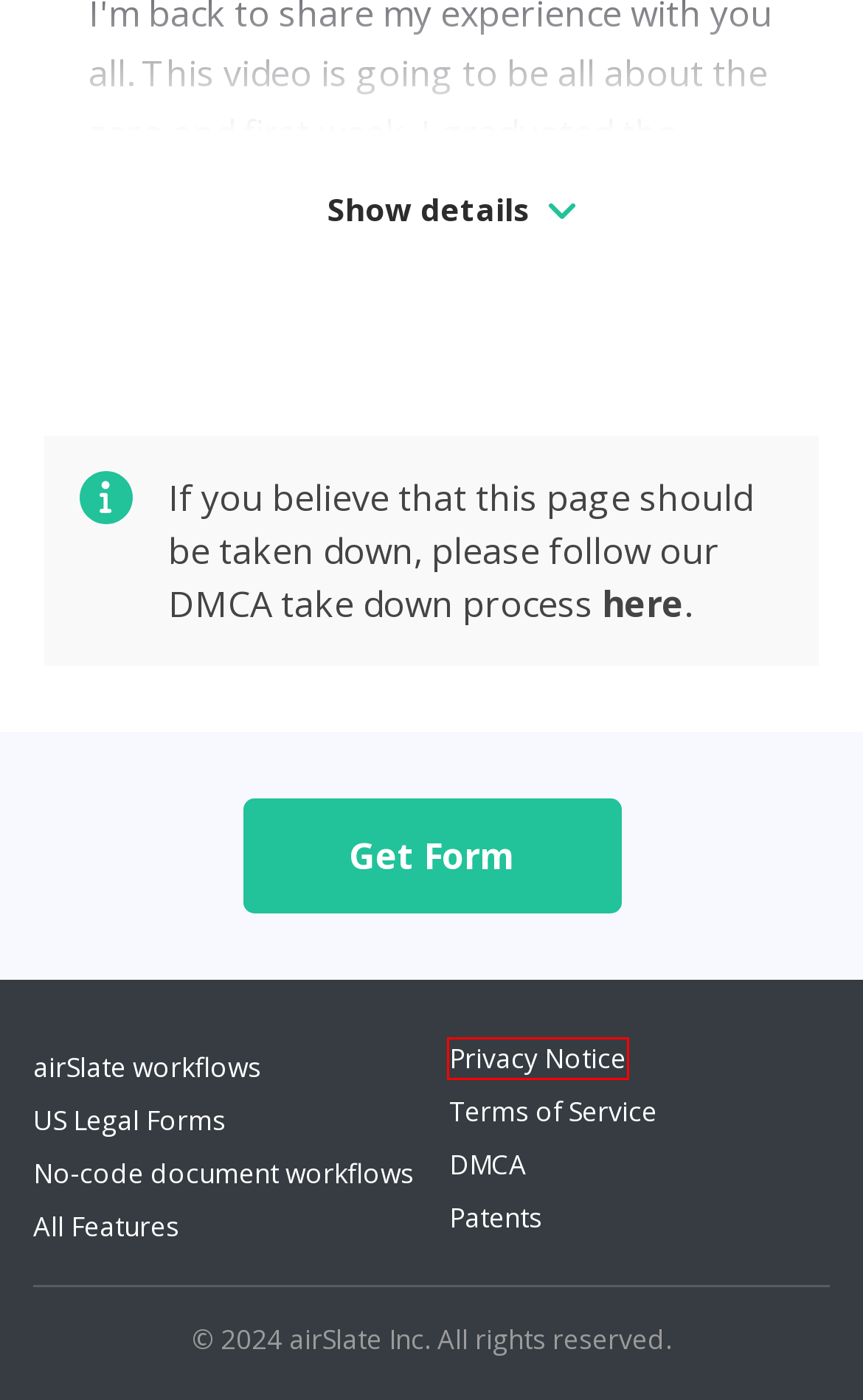A screenshot of a webpage is given, featuring a red bounding box around a UI element. Please choose the webpage description that best aligns with the new webpage after clicking the element in the bounding box. These are the descriptions:
A. Possible AF IMT 1206 Modifications
B. TERMS OF SERVICE
C. Workflow Solutions by Use Case | airSlate
D. DMCA
E. PRIVACY NOTICE
F. Business Automation & Document Solutions | airSlate
G. Error: File not found - pdfFiller
H. COOKIES

E